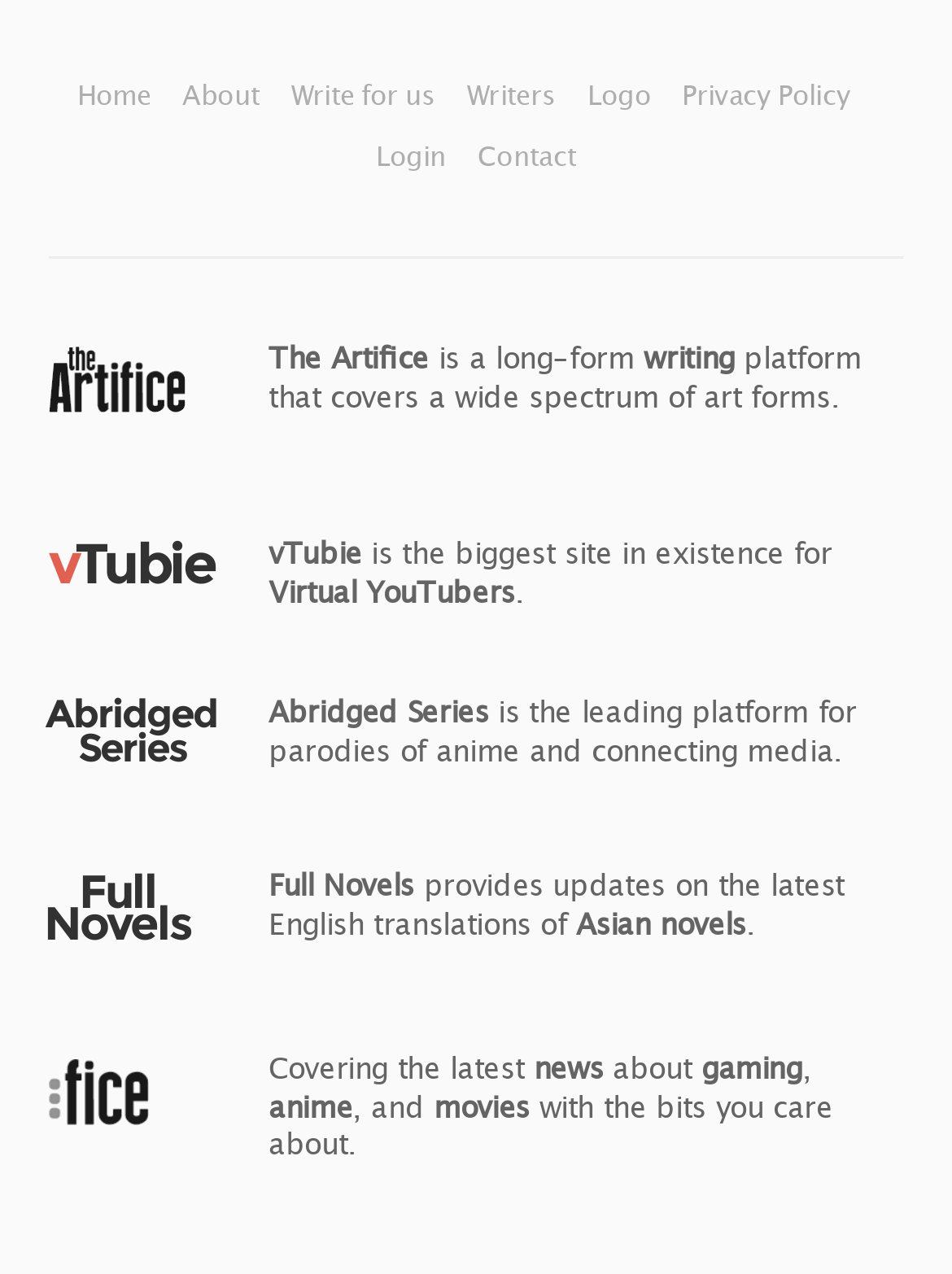Locate the bounding box coordinates of the area to click to fulfill this instruction: "Read about 'The Artifice'". The bounding box should be presented as four float numbers between 0 and 1, in the order [left, top, right, bottom].

[0.051, 0.291, 0.196, 0.331]